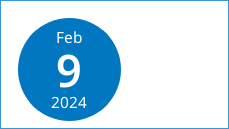Answer the question with a brief word or phrase:
What is the color of the circle surrounding the date?

Vibrant blue